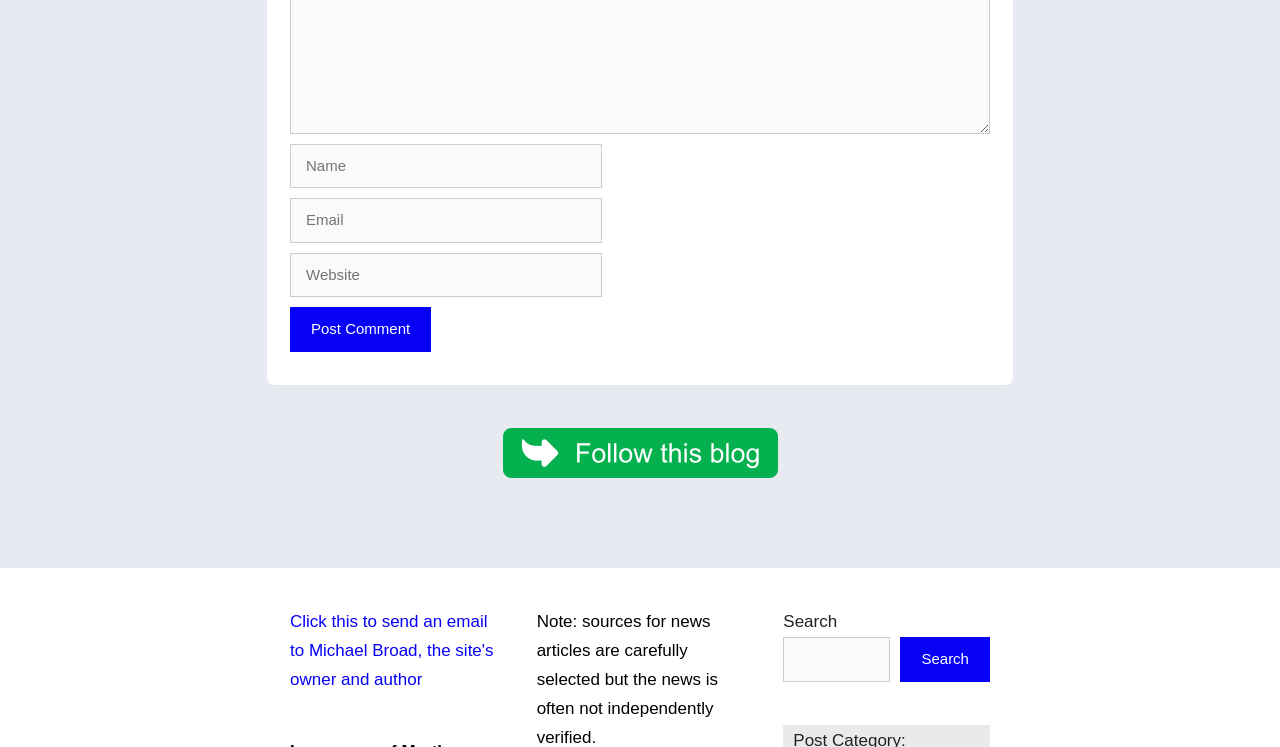What is the purpose of the 'follow it' link and logo?
Please respond to the question with a detailed and well-explained answer.

The 'follow it' link and logo are located at the bottom of the webpage, suggesting that they are used to follow the website's social media accounts or to subscribe to its updates.